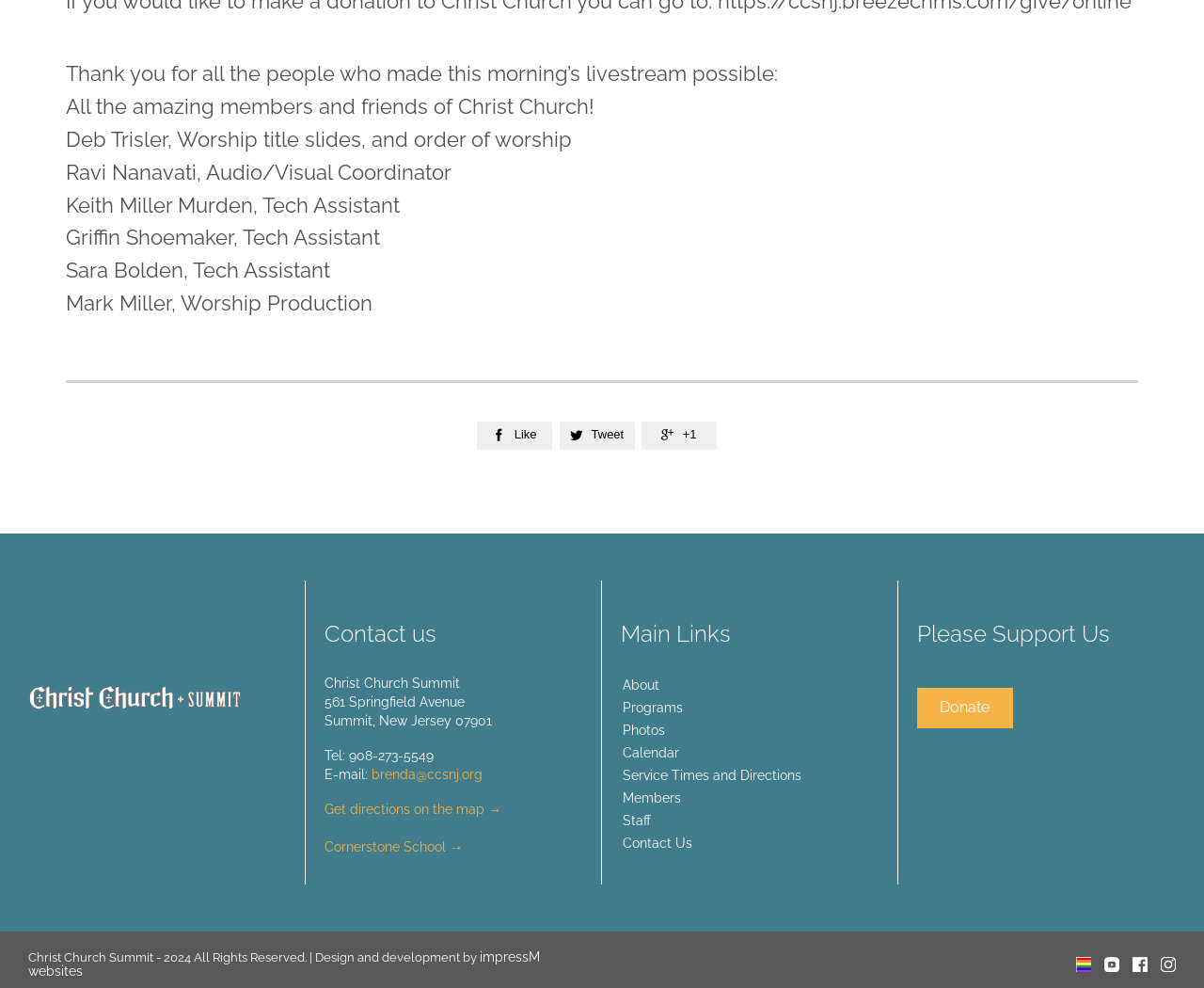What is the email address of the church?
Look at the screenshot and give a one-word or phrase answer.

brenda@ccsnj.org